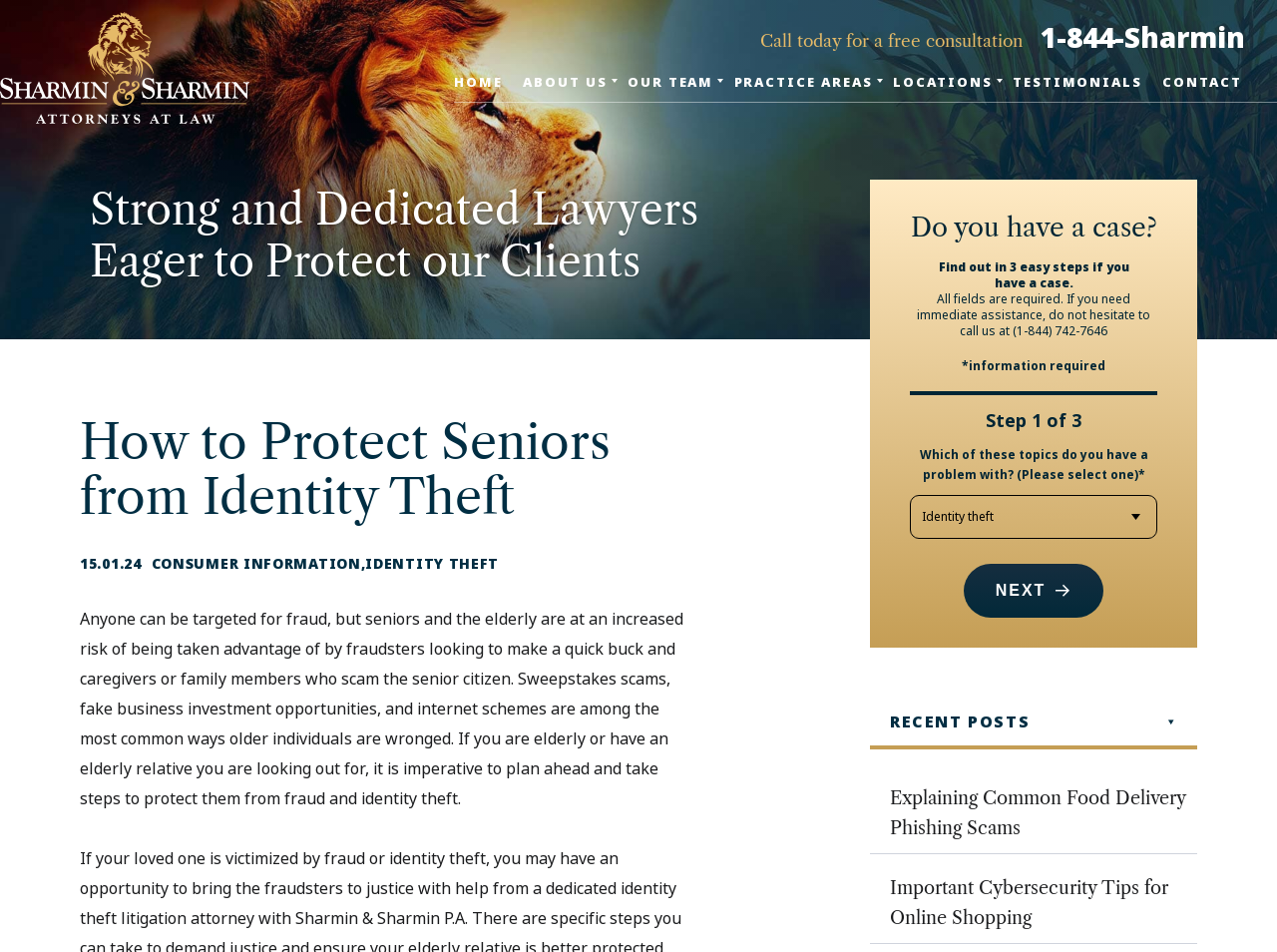Please specify the coordinates of the bounding box for the element that should be clicked to carry out this instruction: "Call the phone number for a free consultation". The coordinates must be four float numbers between 0 and 1, formatted as [left, top, right, bottom].

[0.815, 0.018, 0.975, 0.062]